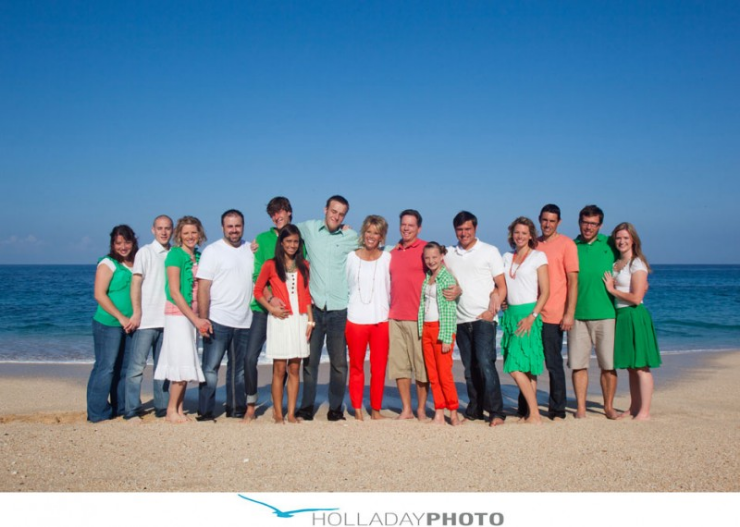Reply to the question with a brief word or phrase: What is the group standing on?

Sandy shore